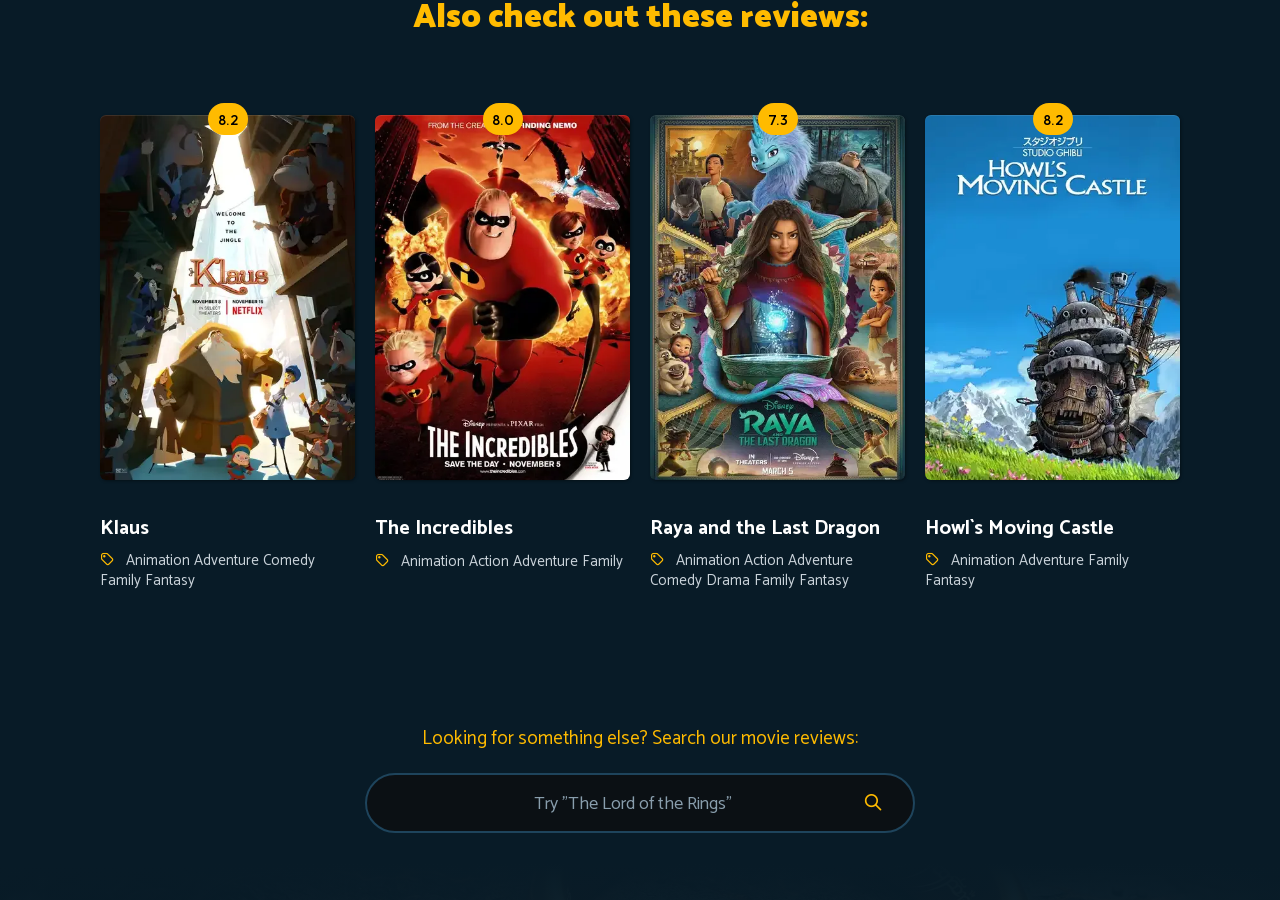What is the name of the movie with a rating of 7.3?
Using the image as a reference, deliver a detailed and thorough answer to the question.

I found the link '7.3' and next to it, I saw the link 'Raya and the Last Dragon', which suggests that the movie with a rating of 7.3 is Raya and the Last Dragon.